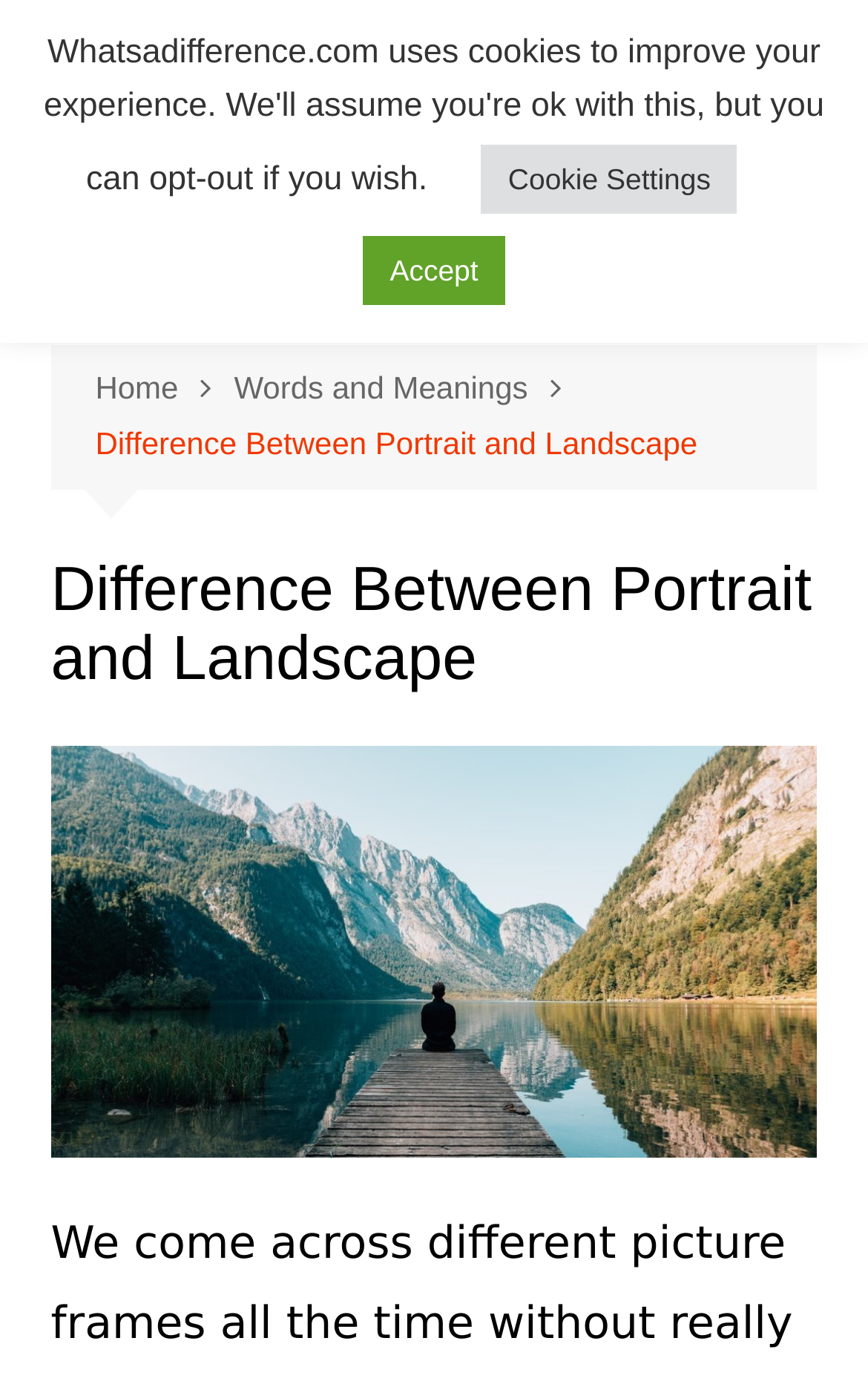Produce an elaborate caption capturing the essence of the webpage.

The webpage is about the difference between portrait and landscape, with a focus on defining these terms. At the top left of the page, there is a link to "Whatsadifference" and a static text "whatsadifference.com" next to it. Below these elements, there is a link with a icon, likely a social media or sharing button.

On the top center of the page, there is a navigation section with breadcrumbs, consisting of three links: "Home", "Words and Meanings", and "Difference Between Portrait and Landscape". The last link is also a heading that spans across the top of the page, indicating the main topic of the webpage.

Below the heading, there is a large figure that takes up most of the width of the page, containing an image related to the difference between portrait and landscape. The image is likely an illustration or a diagram that helps to explain the concept.

At the bottom right of the page, there are two buttons: "Cookie Settings" and "Accept", which are likely related to the website's cookie policy.

Overall, the webpage is structured in a clear and organized manner, with a focus on providing information and explanation about the difference between portrait and landscape.